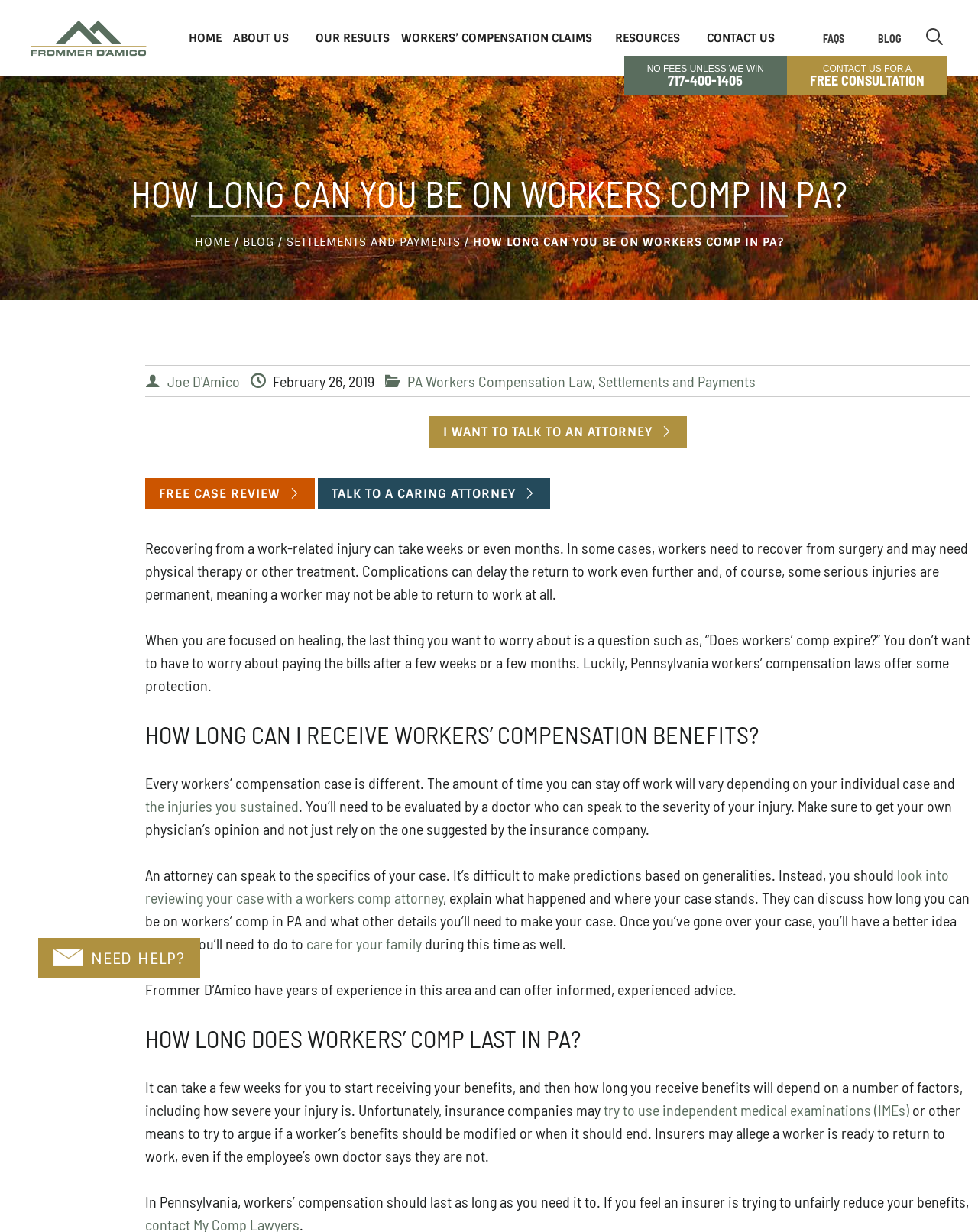Locate the bounding box coordinates of the area that needs to be clicked to fulfill the following instruction: "Read the blog post by Joe D'Amico". The coordinates should be in the format of four float numbers between 0 and 1, namely [left, top, right, bottom].

[0.171, 0.302, 0.245, 0.317]